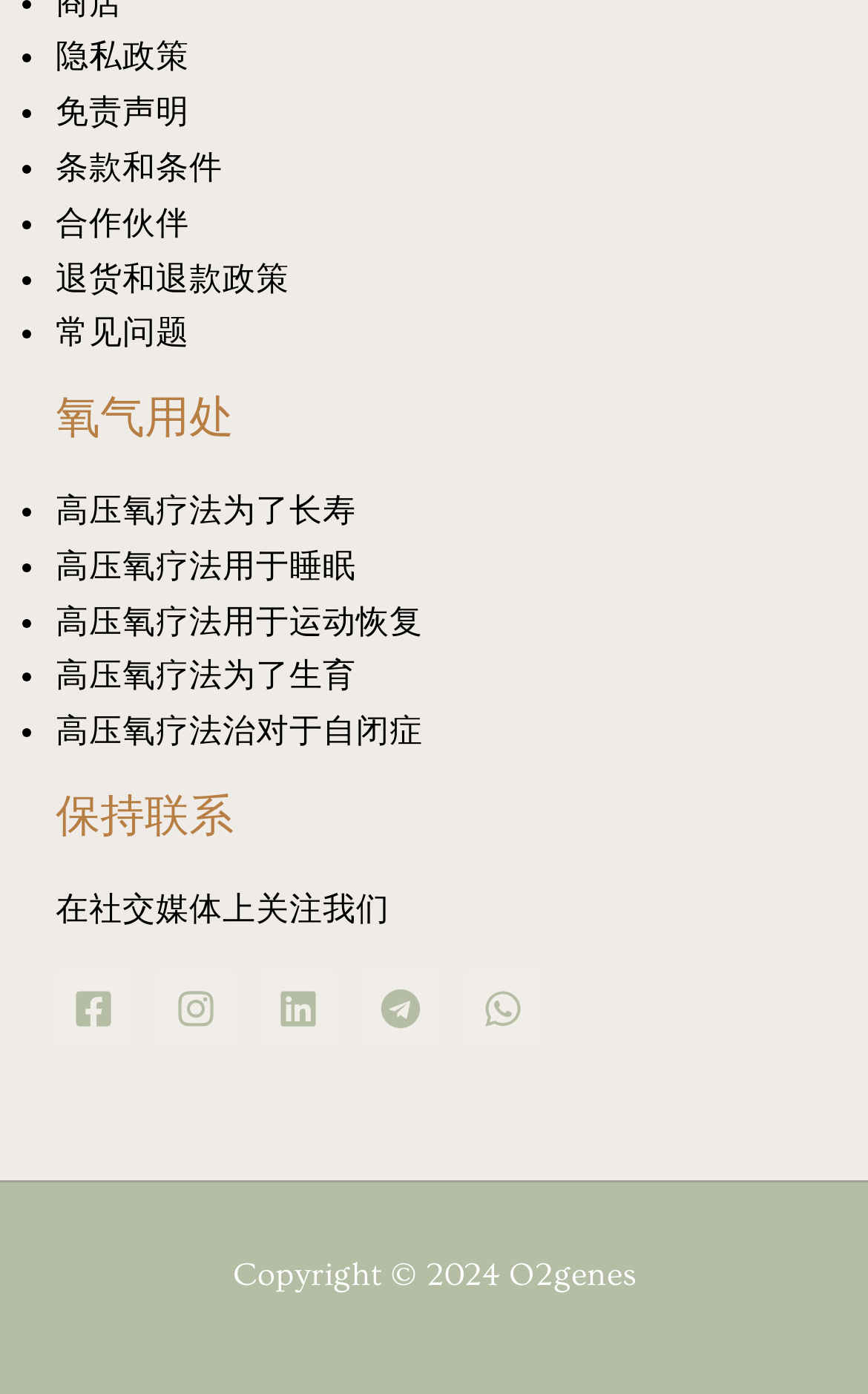Bounding box coordinates are specified in the format (top-left x, top-left y, bottom-right x, bottom-right y). All values are floating point numbers bounded between 0 and 1. Please provide the bounding box coordinate of the region this sentence describes: 条款和条件

[0.064, 0.107, 0.256, 0.134]